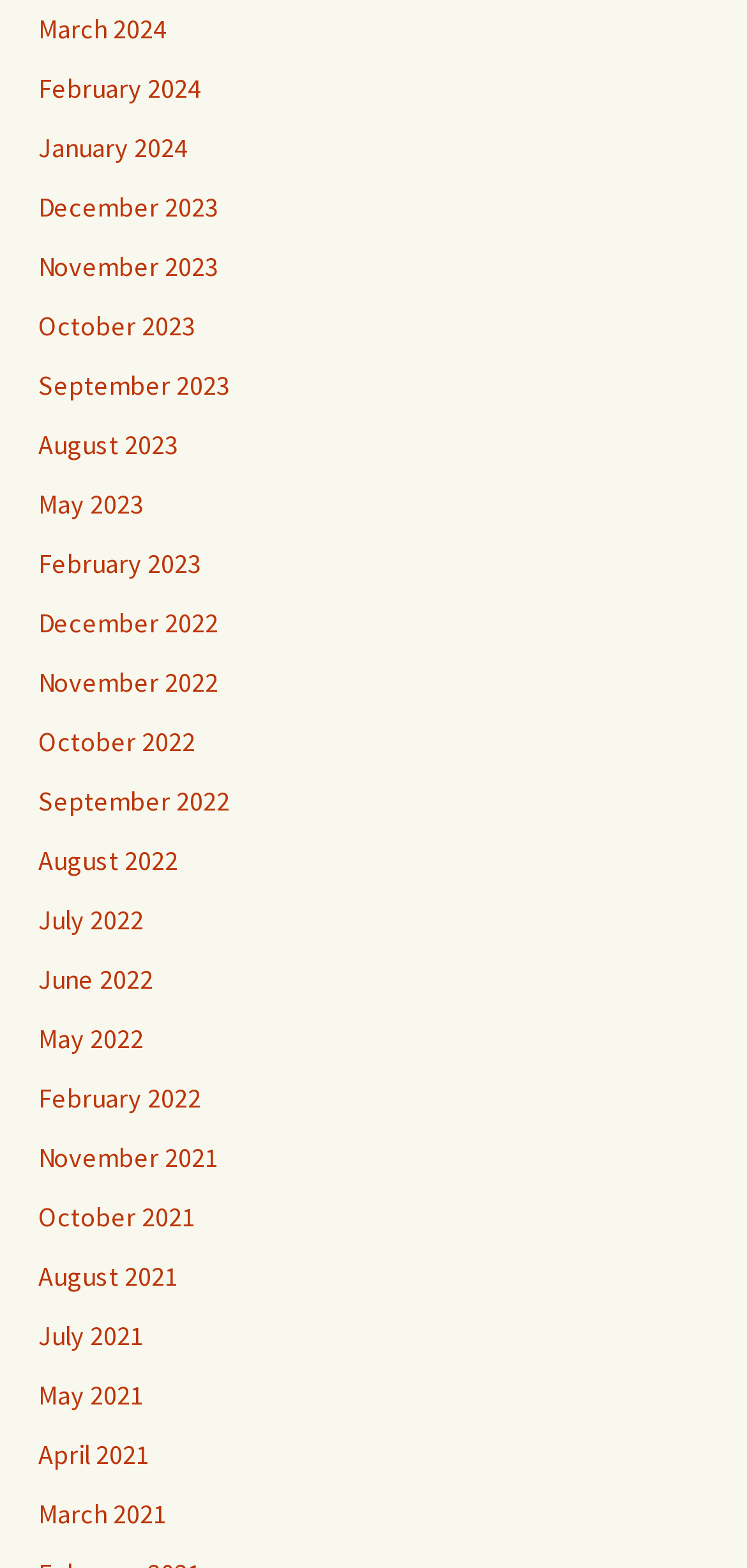Given the element description: "October 2021", predict the bounding box coordinates of this UI element. The coordinates must be four float numbers between 0 and 1, given as [left, top, right, bottom].

[0.051, 0.765, 0.262, 0.787]